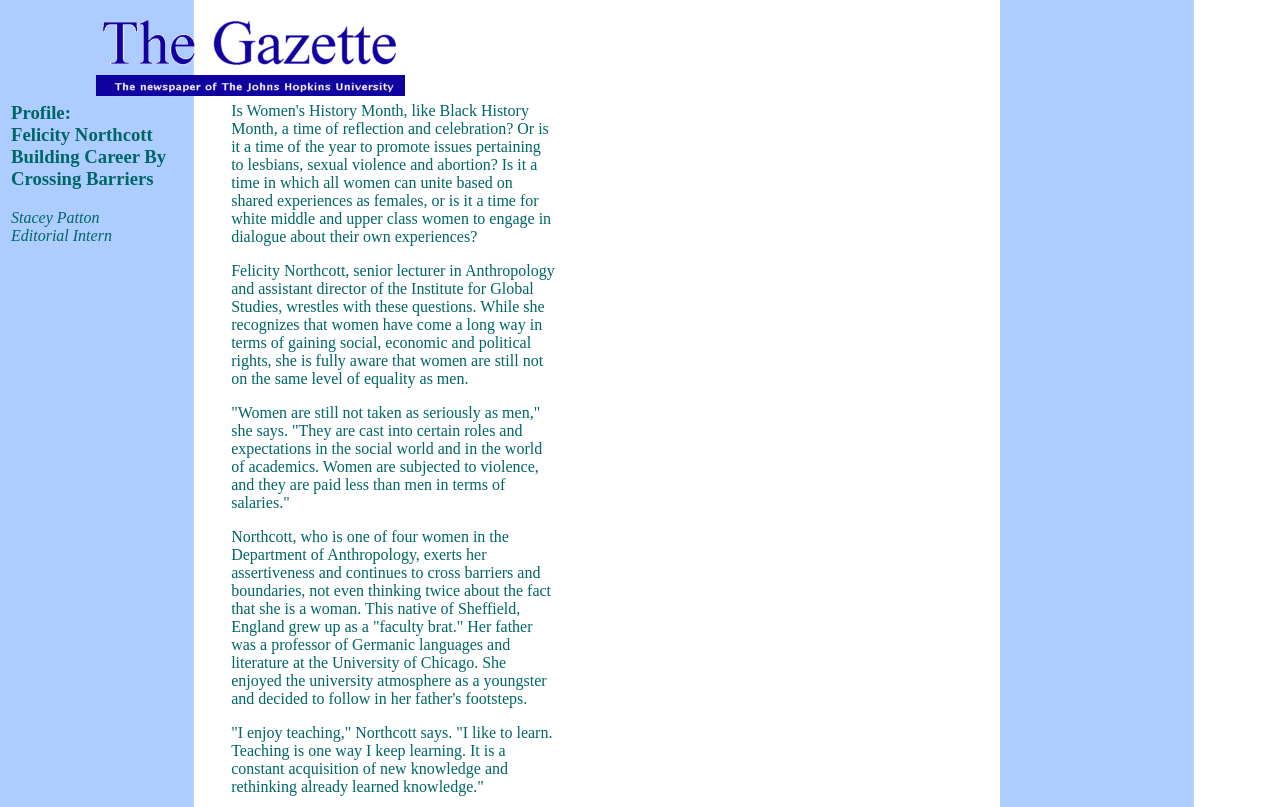Give a detailed account of the webpage.

The webpage is about the Johns Hopkins Gazette, specifically the March 17, 1997 issue. At the top, there is a table with two columns. In the right column, there is an image. Below the image, there is a heading that reads "Profile: Felicity Northcott Building Career By Crossing Barriers". The heading is divided into two lines, with "Crossing Barriers" on the second line. To the left of the image, there are two lines of text, "Stacey Patton" and "Editorial Intern", which appear to be credits or bylines.